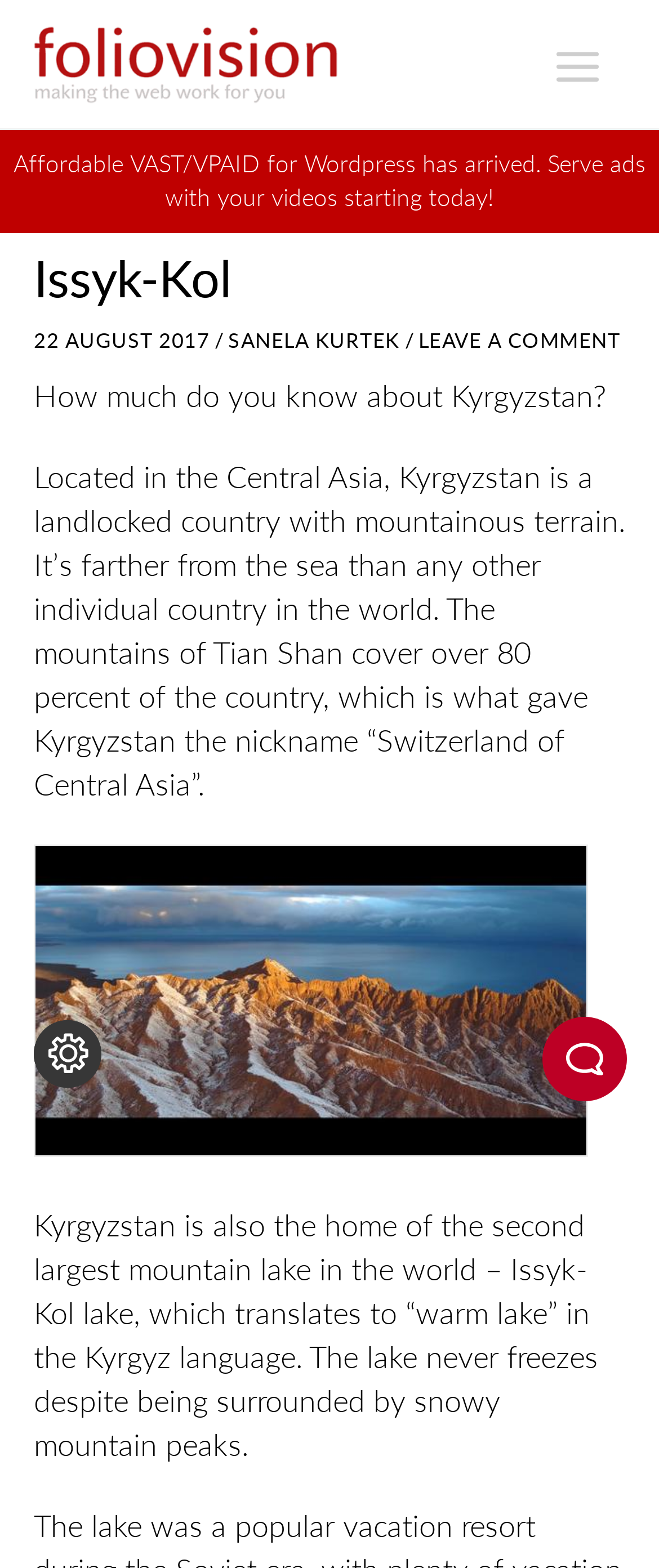Who is the author of the article?
Please ensure your answer is as detailed and informative as possible.

I found this information in the section that displays the article's metadata, which includes the author's name, SANELA KURTEK.